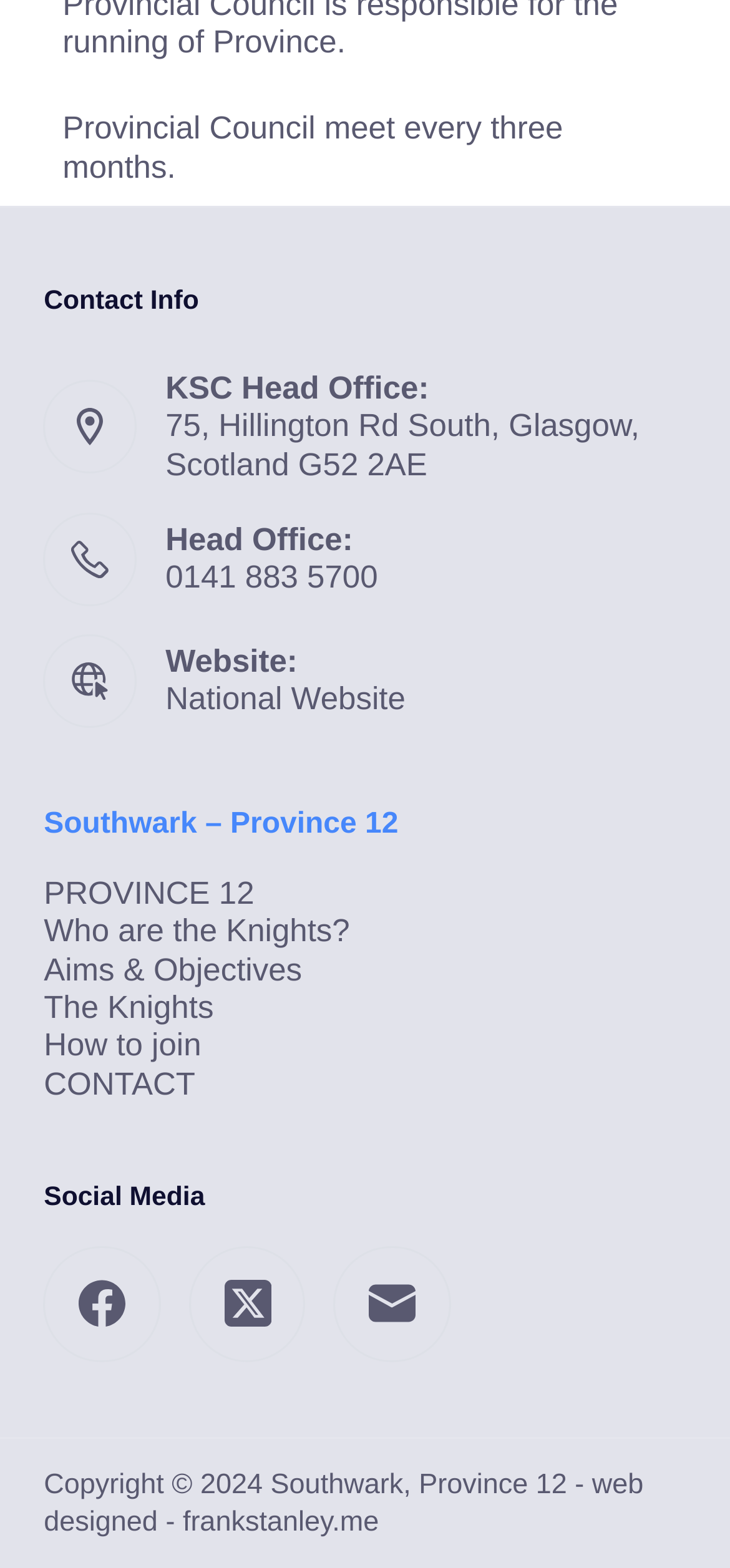Specify the bounding box coordinates of the element's region that should be clicked to achieve the following instruction: "check the Facebook page". The bounding box coordinates consist of four float numbers between 0 and 1, in the format [left, top, right, bottom].

[0.06, 0.794, 0.22, 0.869]